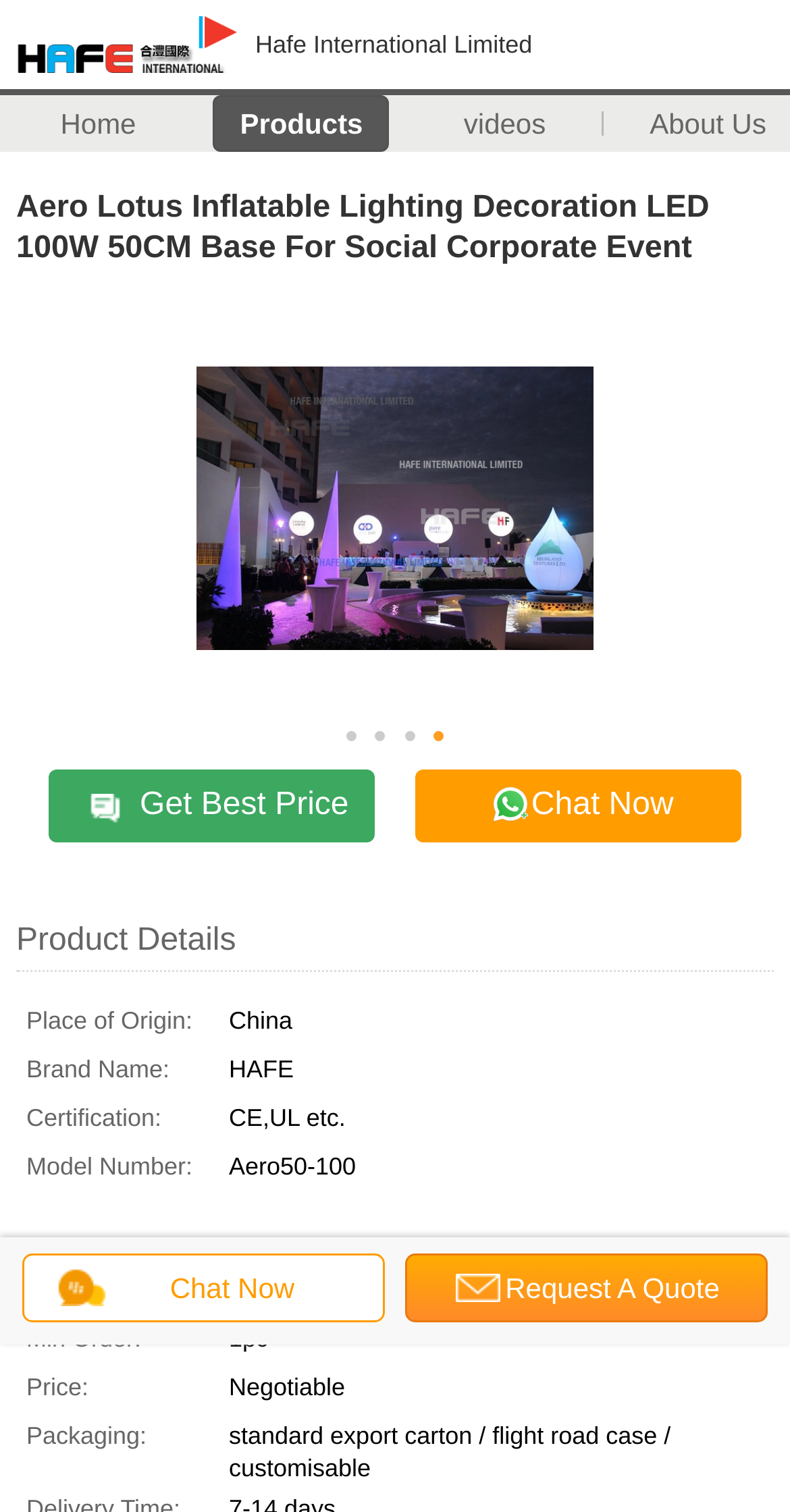Specify the bounding box coordinates (top-left x, top-left y, bottom-right x, bottom-right y) of the UI element in the screenshot that matches this description: title="China Inflatable LED Light Manufacturer"

[0.021, 0.019, 0.303, 0.038]